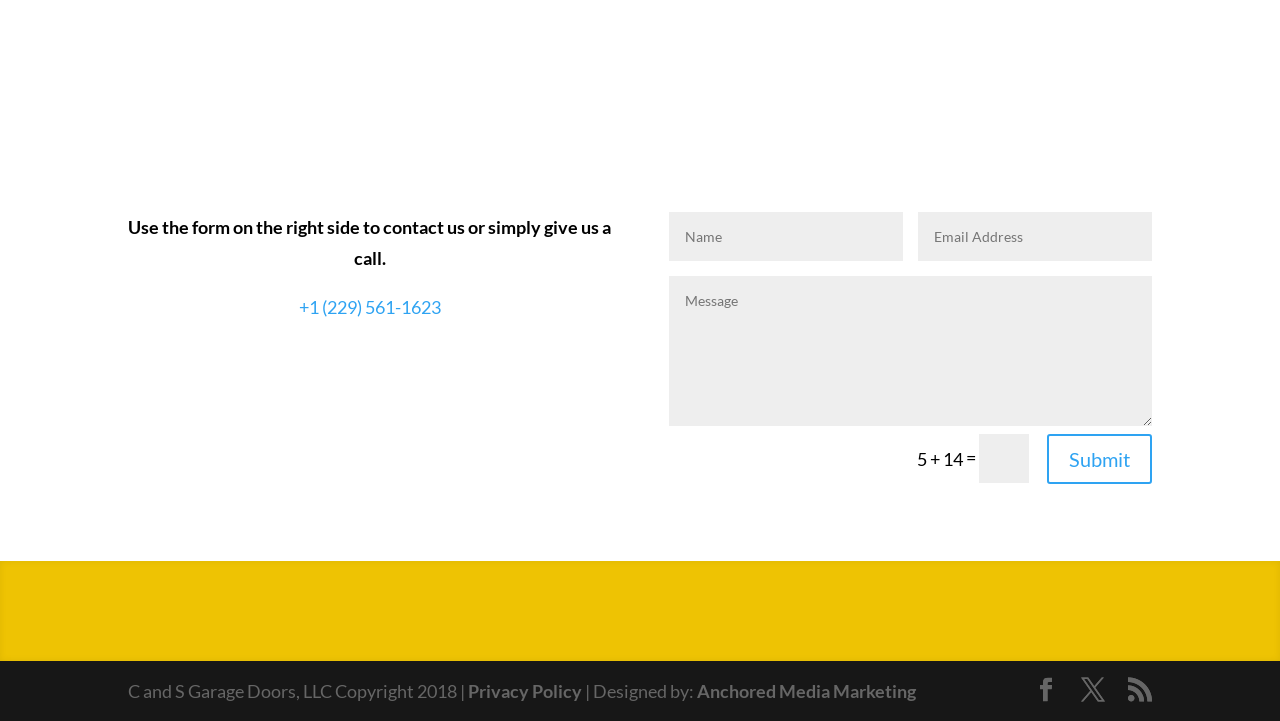What is the purpose of the form on the right side?
We need a detailed and meticulous answer to the question.

The purpose of the form on the right side is to contact us, as indicated by the static text 'Use the form on the right side to contact us or simply give us a call.' located at the top of the webpage.